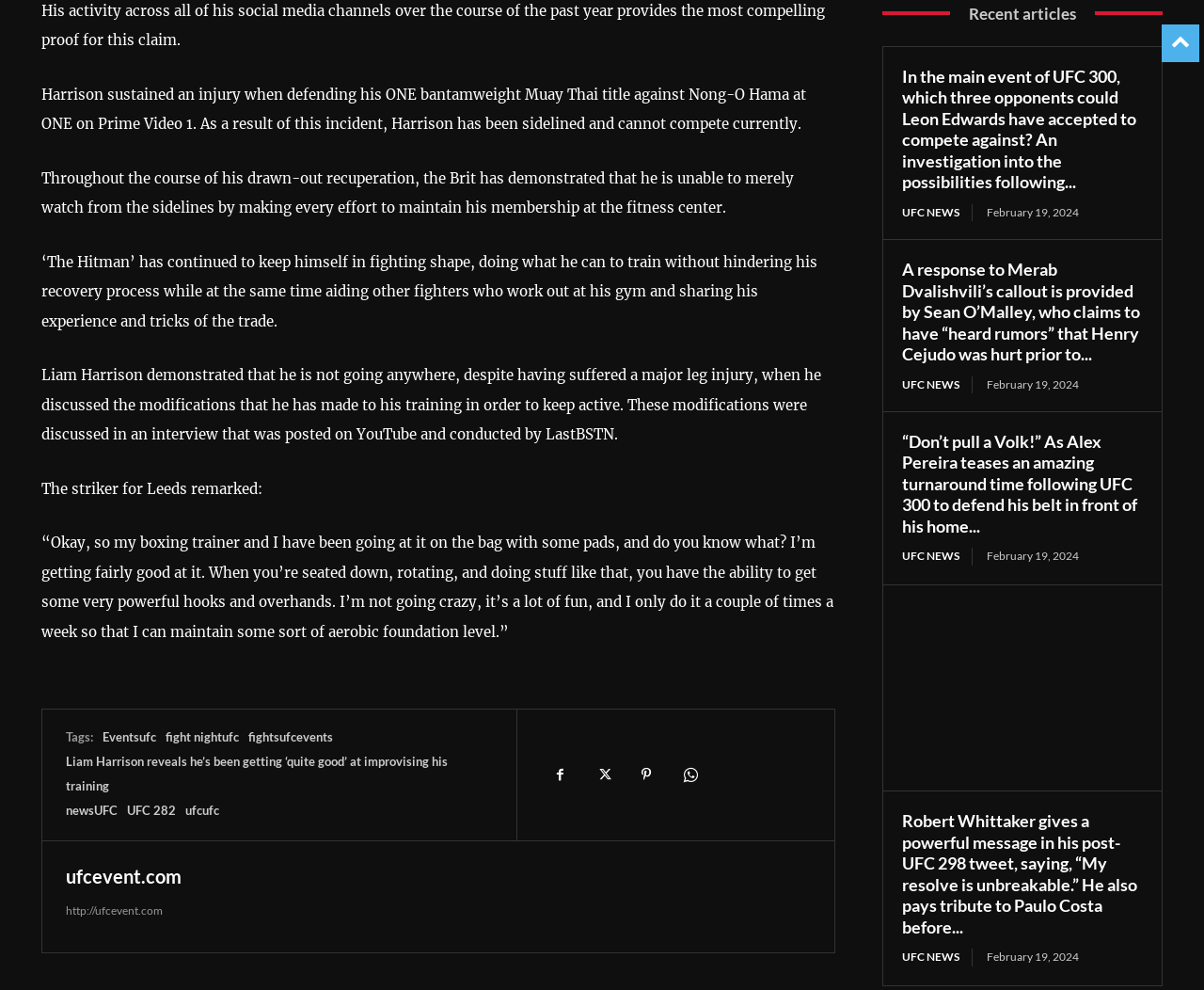Determine the bounding box coordinates of the region I should click to achieve the following instruction: "Read the news about Liam Harrison". Ensure the bounding box coordinates are four float numbers between 0 and 1, i.e., [left, top, right, bottom].

[0.055, 0.762, 0.372, 0.802]